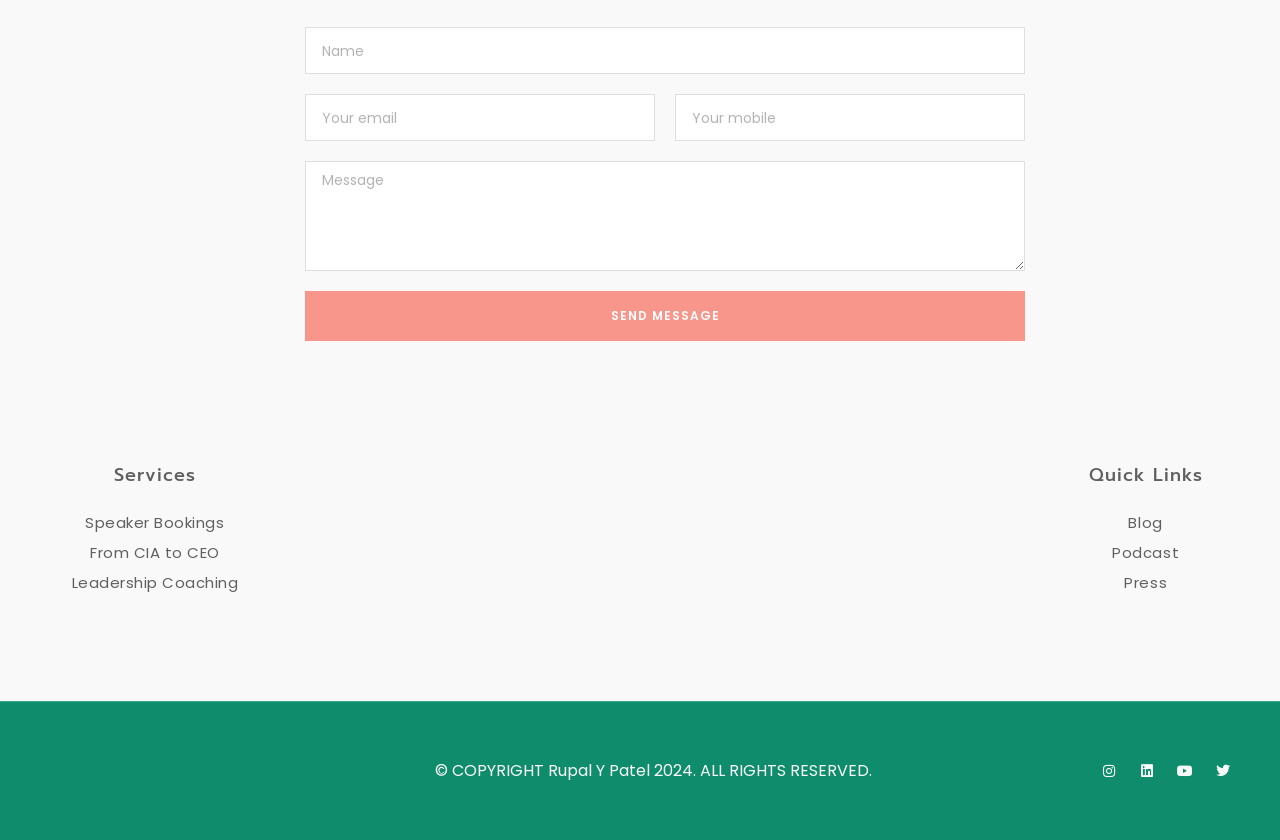Based on the element description "parent_node: Message name="form_fields[message]" placeholder="Message"", predict the bounding box coordinates of the UI element.

[0.238, 0.192, 0.801, 0.323]